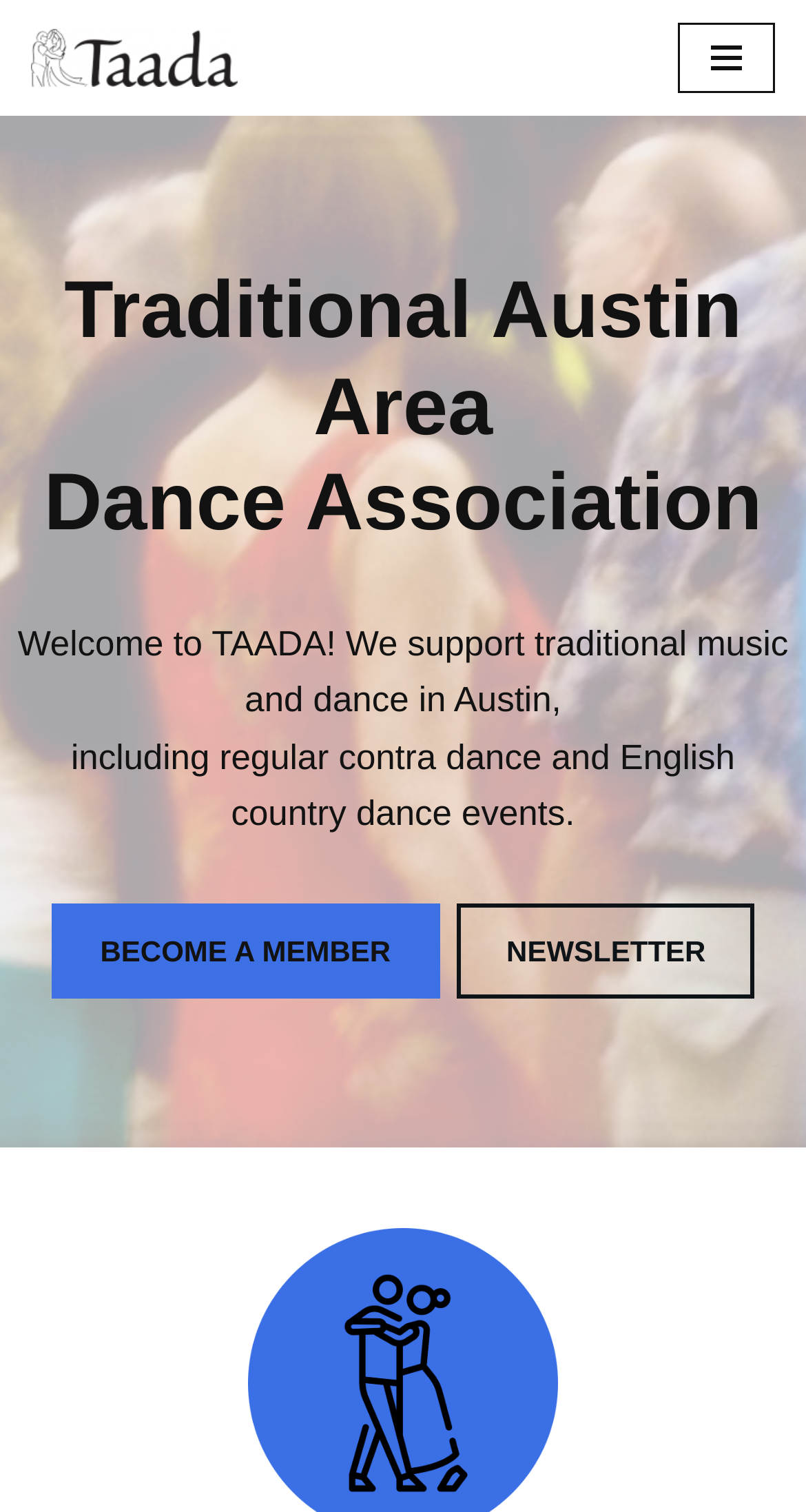Provide a one-word or short-phrase response to the question:
What is the tone of the webpage?

Welcoming